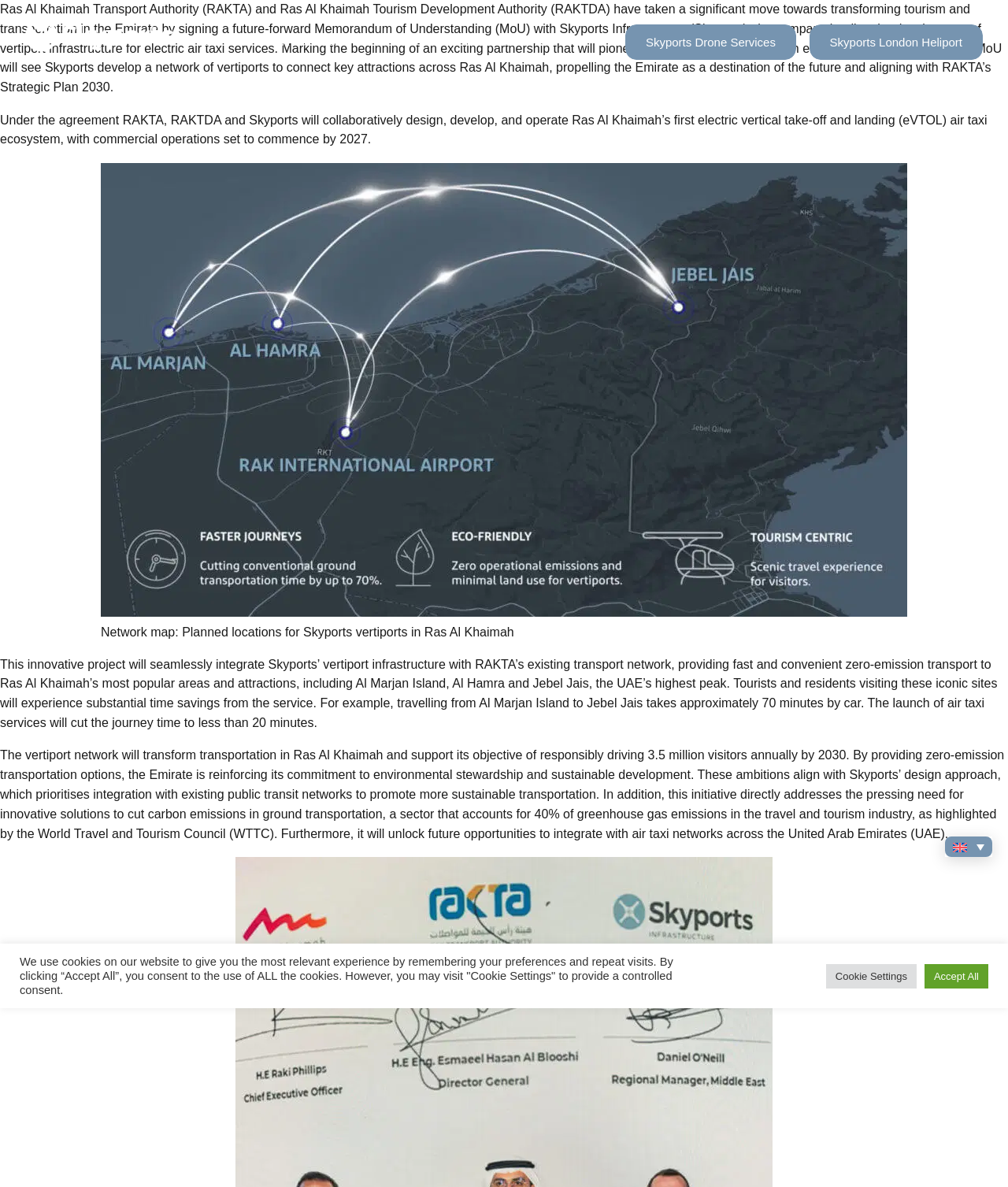Please determine the bounding box coordinates of the element to click in order to execute the following instruction: "Visit VERTIPORTS". The coordinates should be four float numbers between 0 and 1, specified as [left, top, right, bottom].

[0.182, 0.026, 0.26, 0.044]